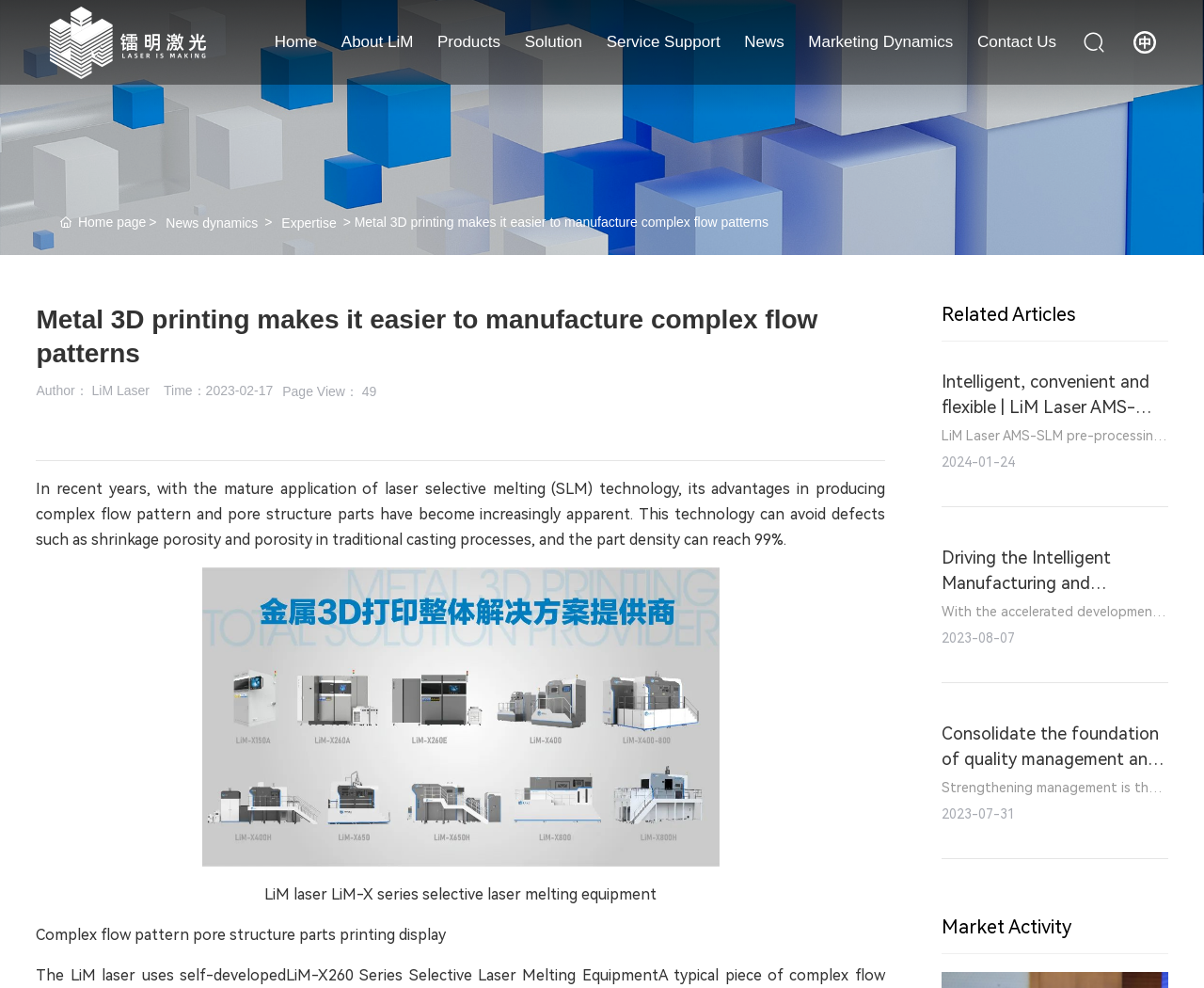What is the category of the webpage section that starts with 'Market Activity'?
Answer with a single word or phrase by referring to the visual content.

News